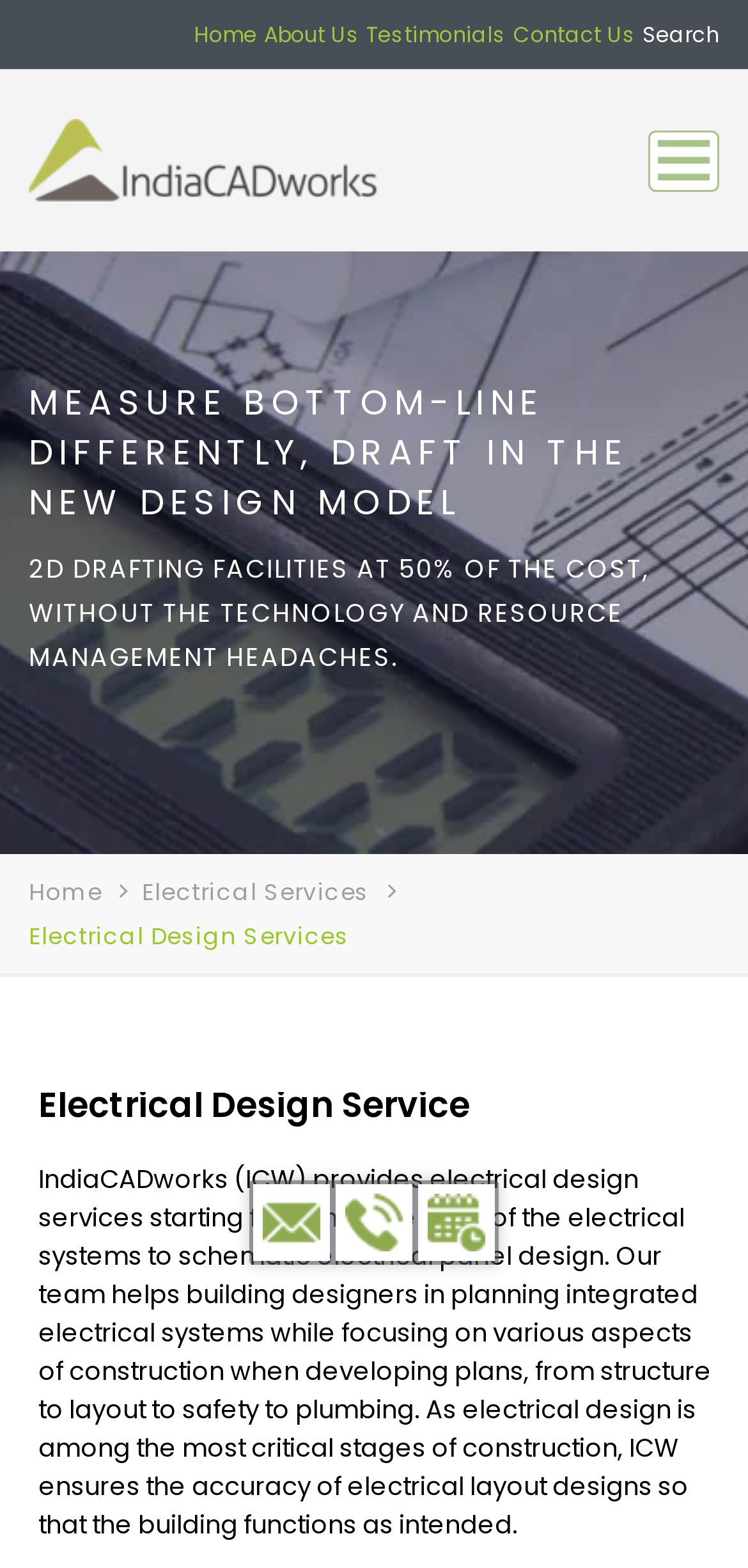Locate the bounding box coordinates of the element I should click to achieve the following instruction: "search for something".

[0.854, 0.001, 0.915, 0.04]